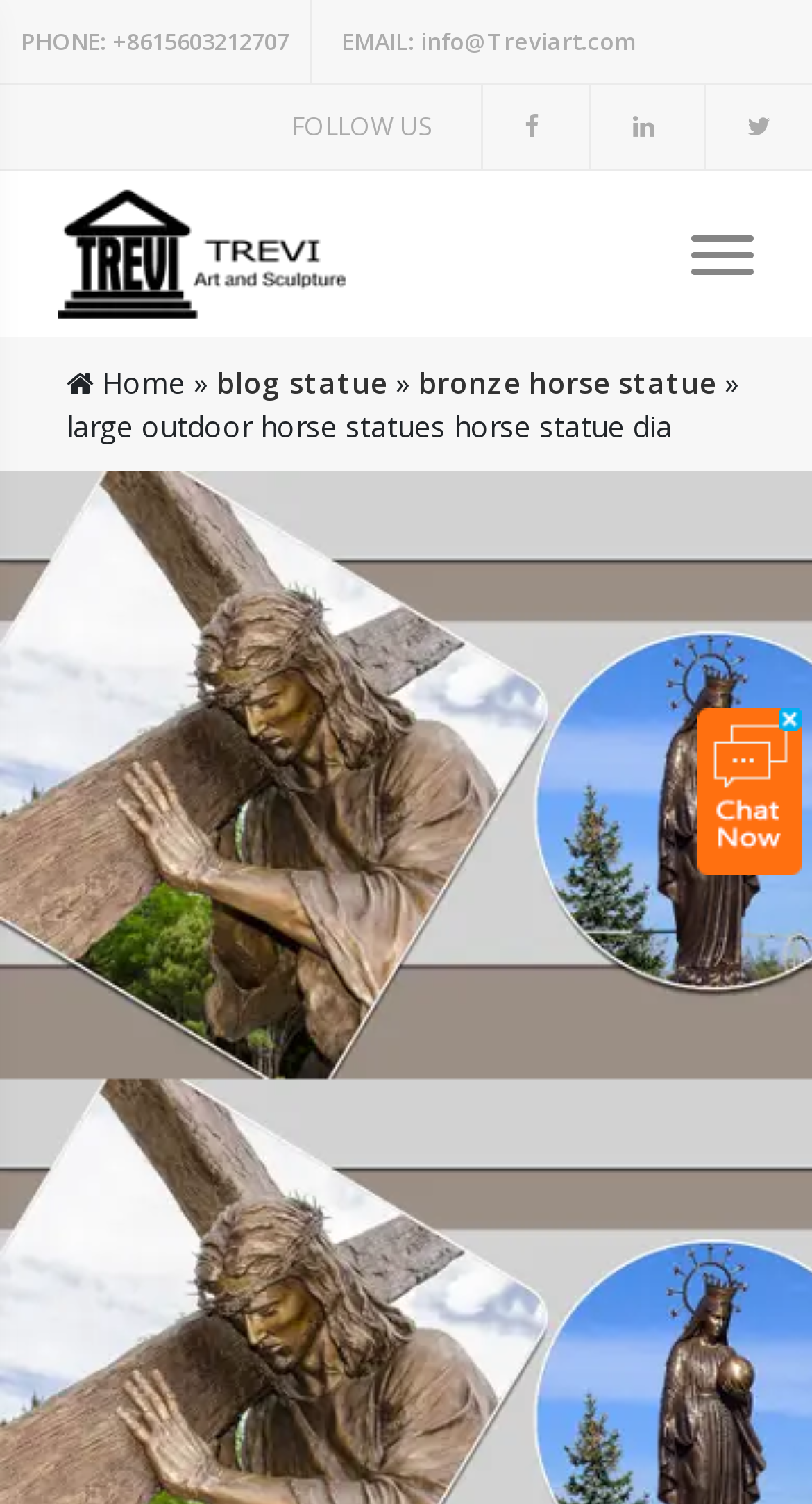Reply to the question with a brief word or phrase: How many navigation links are there in the breadcrumb?

3